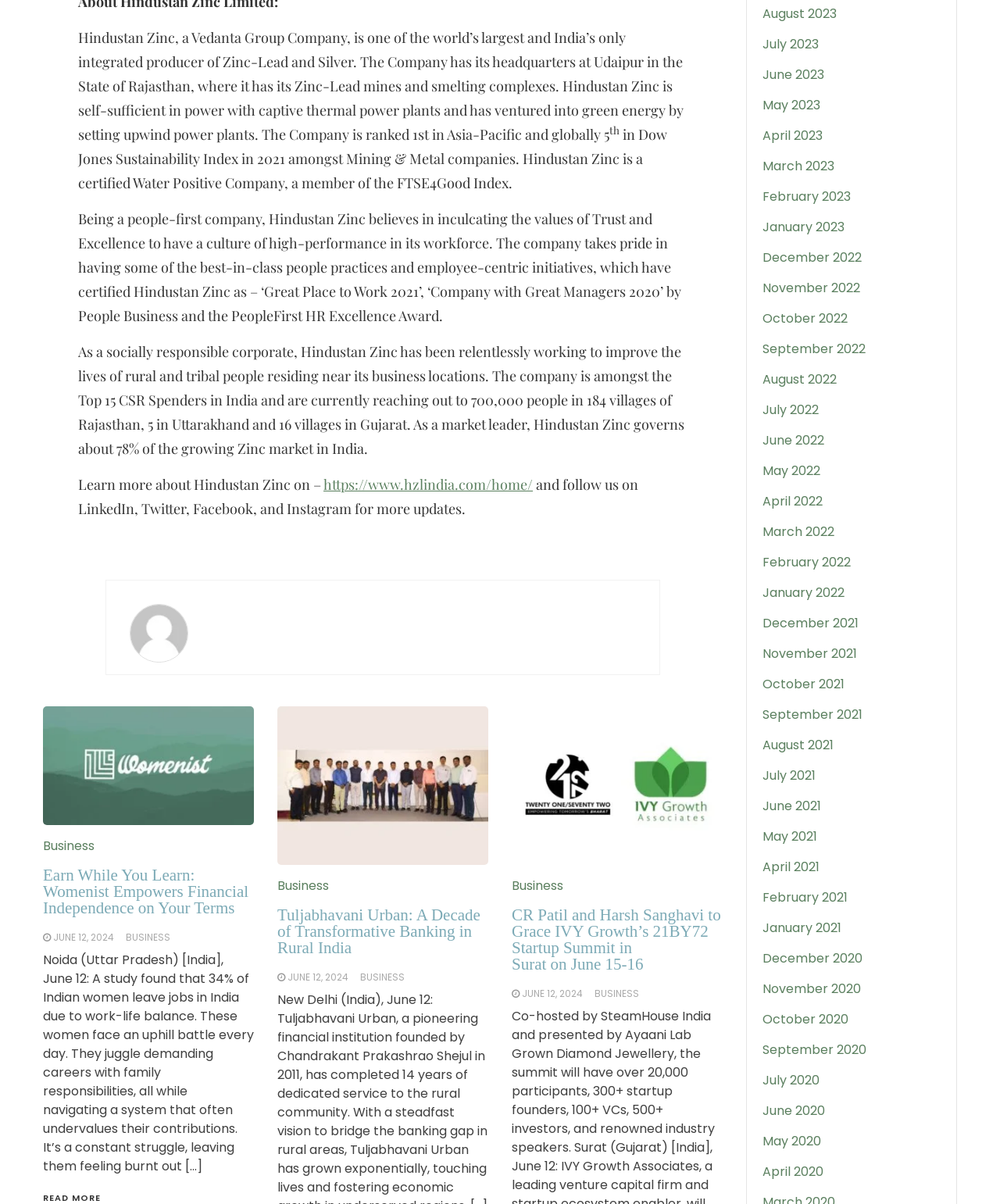Provide the bounding box coordinates of the area you need to click to execute the following instruction: "search for something".

None